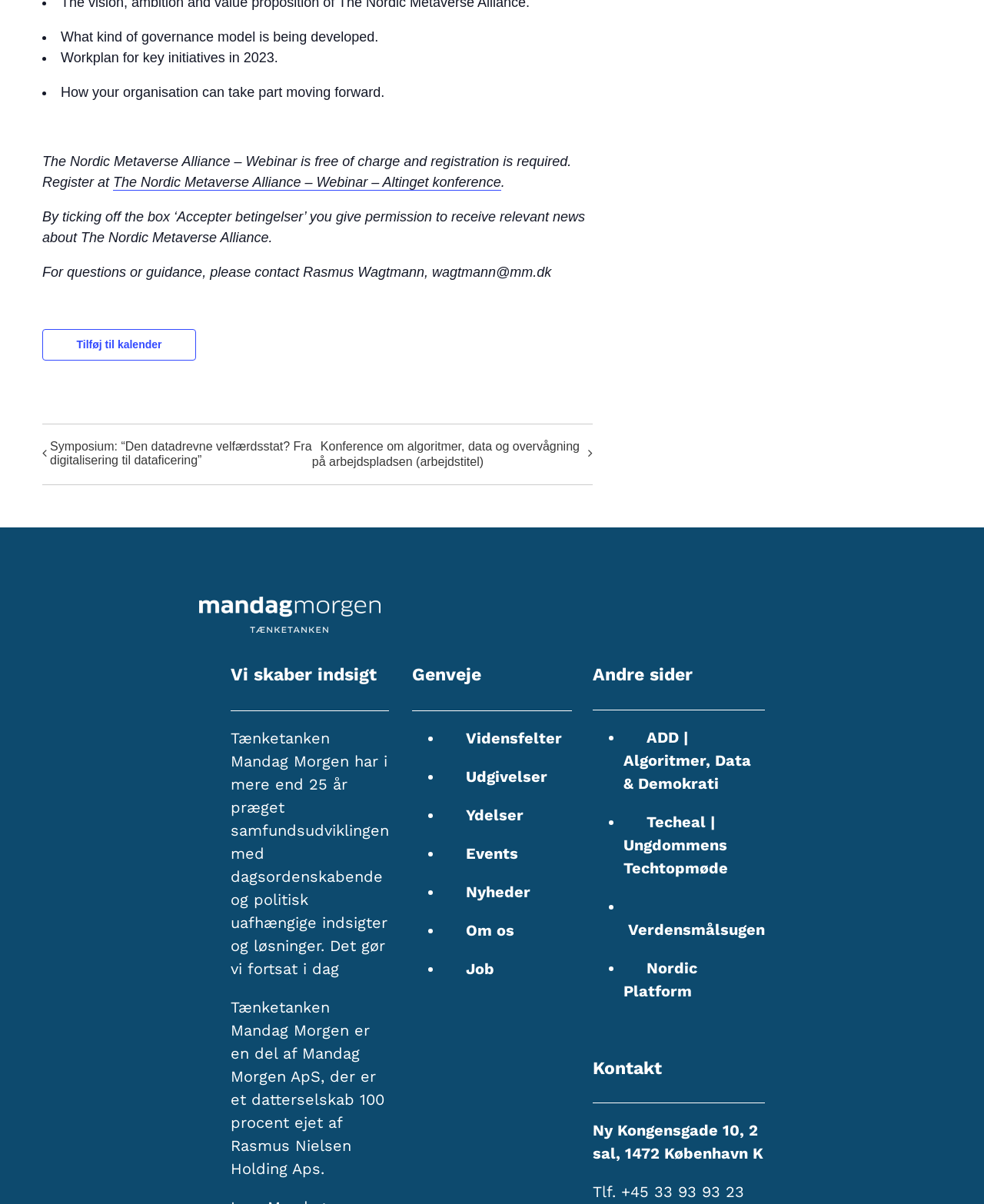Please identify the bounding box coordinates of the element that needs to be clicked to perform the following instruction: "Contact Rasmus Wagtmann".

[0.043, 0.22, 0.56, 0.233]